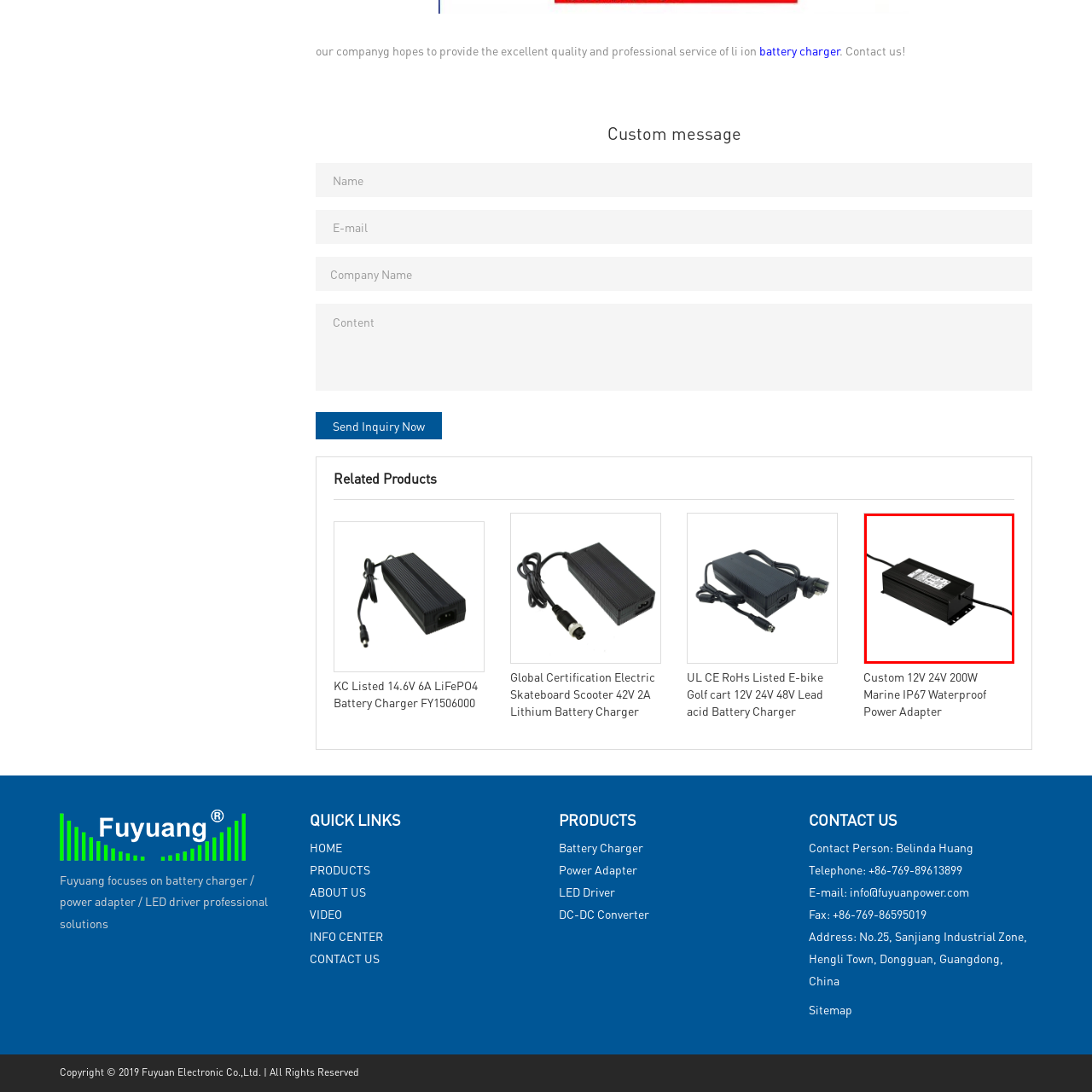What is the material of the adapter's casing?
Carefully examine the image within the red bounding box and provide a comprehensive answer based on what you observe.

The caption describes the adapter's casing as 'sturdy metal', indicating that it is made of metal, which ensures durability and robustness.